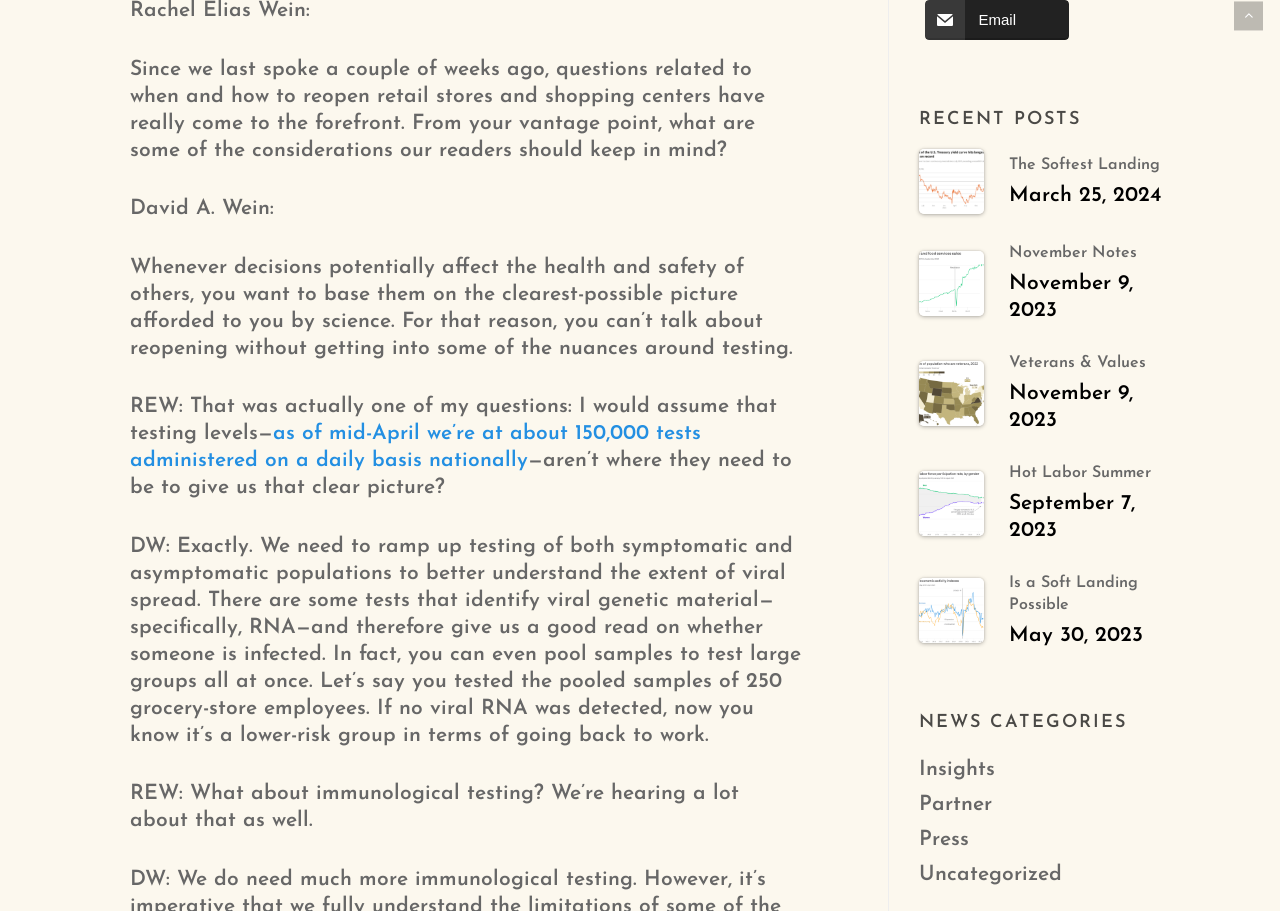Highlight the bounding box coordinates of the element you need to click to perform the following instruction: "Read the 'The Softest Landing March 25, 2024' article."

[0.718, 0.164, 0.93, 0.235]